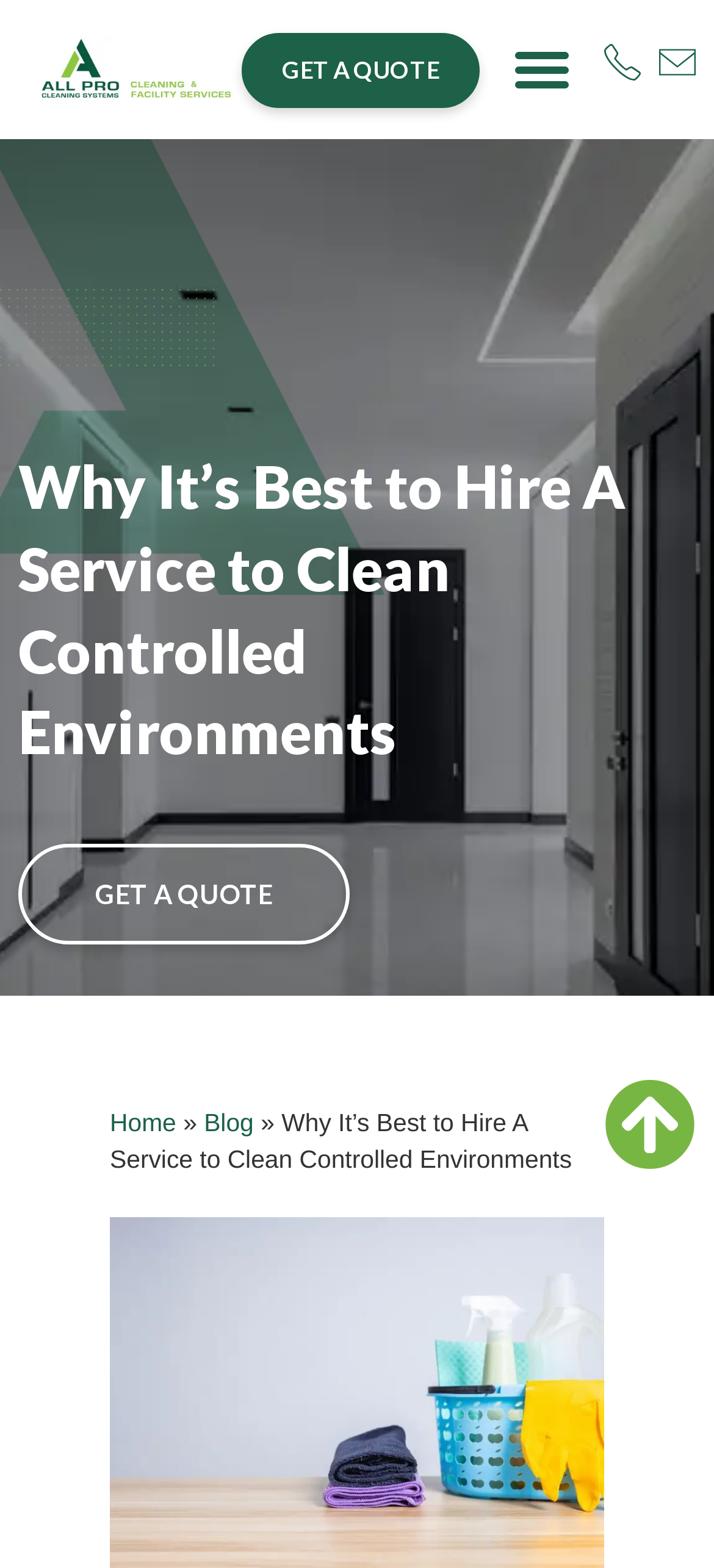Provide the bounding box for the UI element matching this description: "Have Ethics Gone Awry?".

None